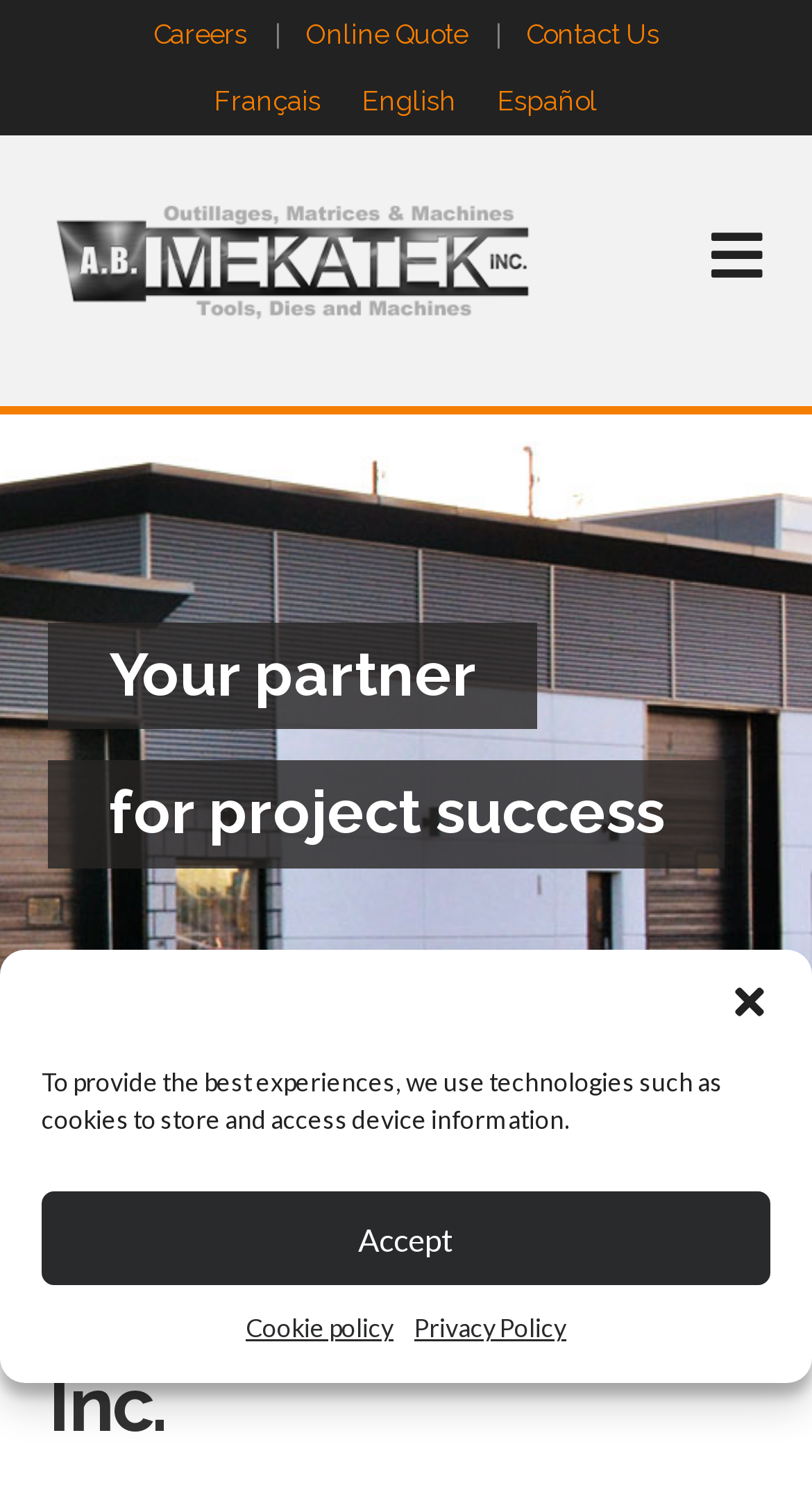Given the element description Contact Us, predict the bounding box coordinates for the UI element in the webpage screenshot. The format should be (top-left x, top-left y, bottom-right x, bottom-right y), and the values should be between 0 and 1.

[0.622, 0.012, 0.837, 0.033]